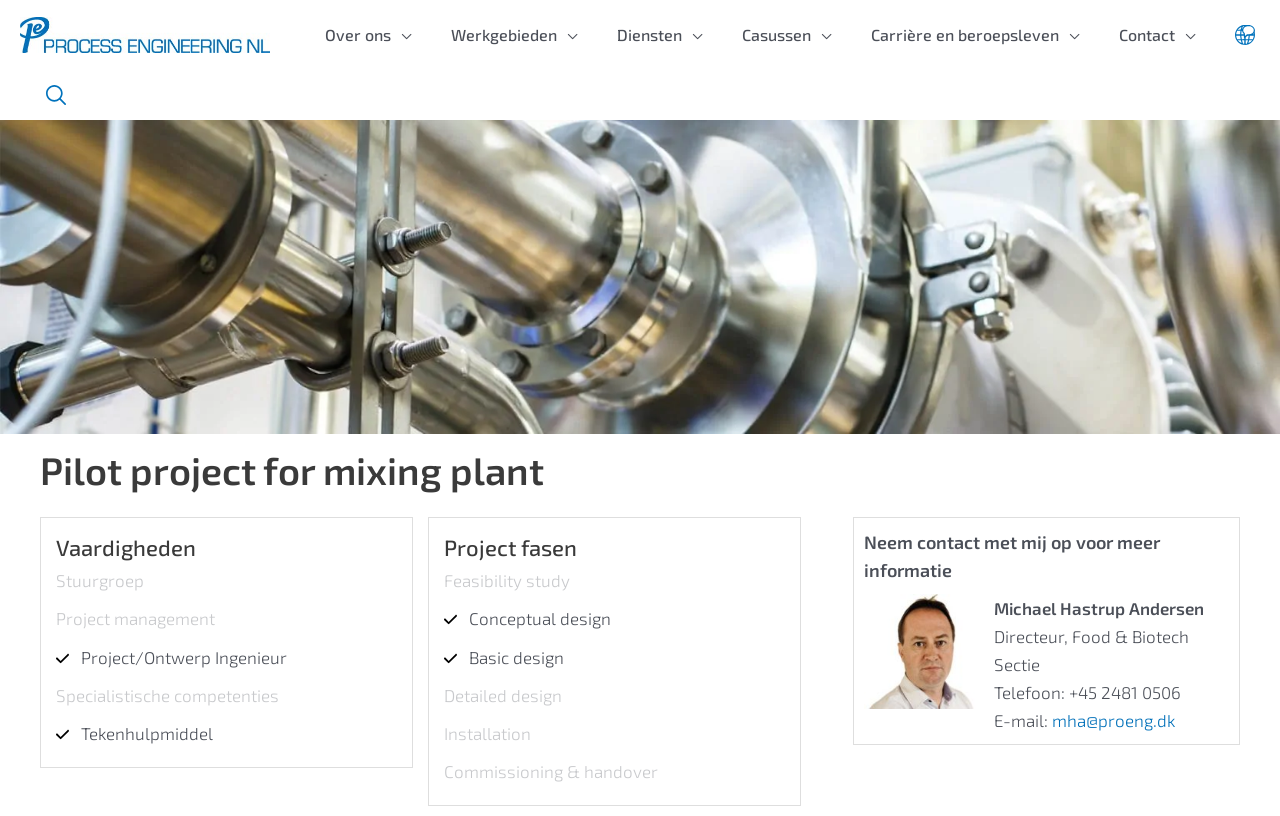Please answer the following question using a single word or phrase: 
What is the name of the project?

Pilot project for mixing plant